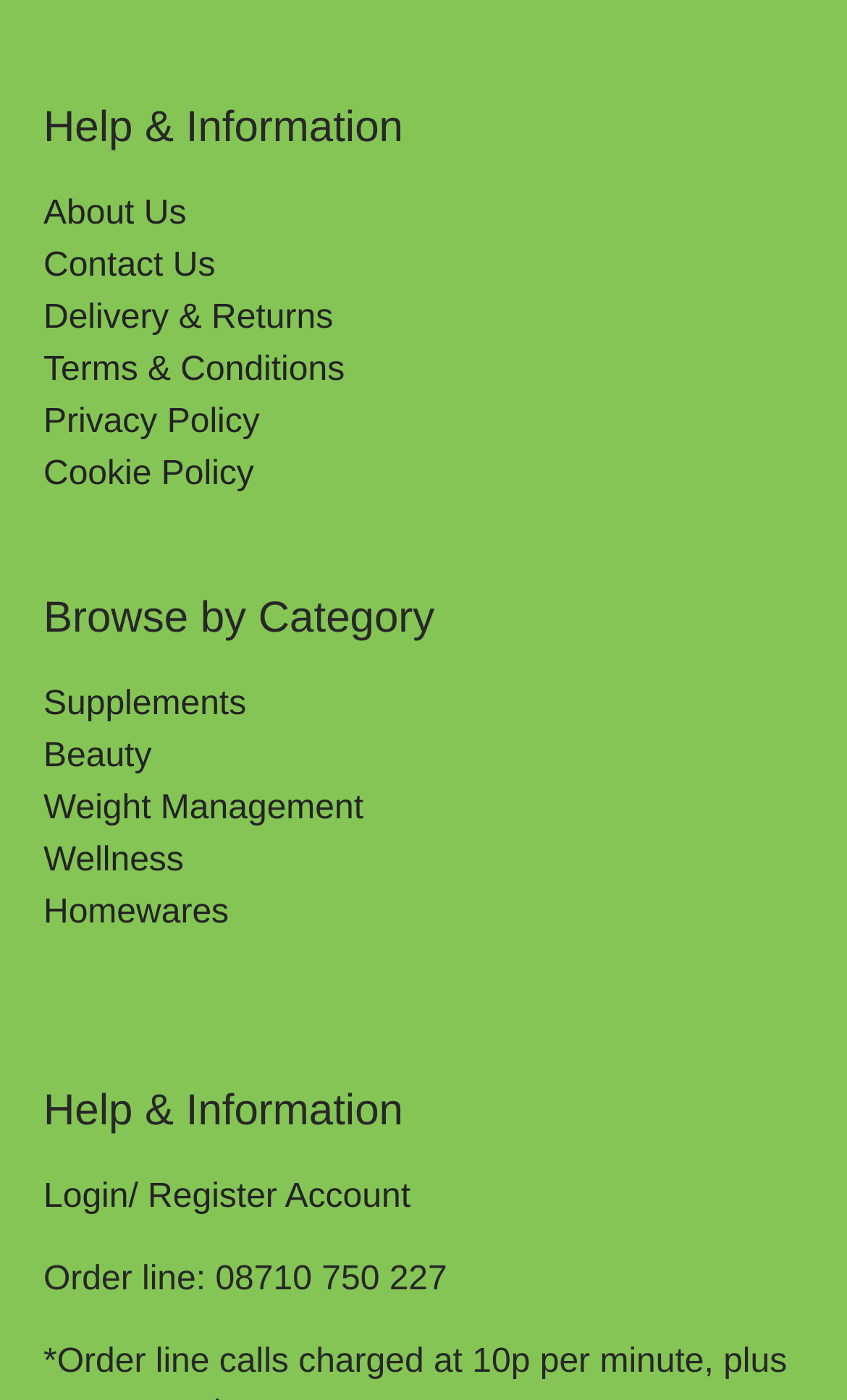Please give a one-word or short phrase response to the following question: 
What is the last link under 'Help & Information'?

Cookie Policy